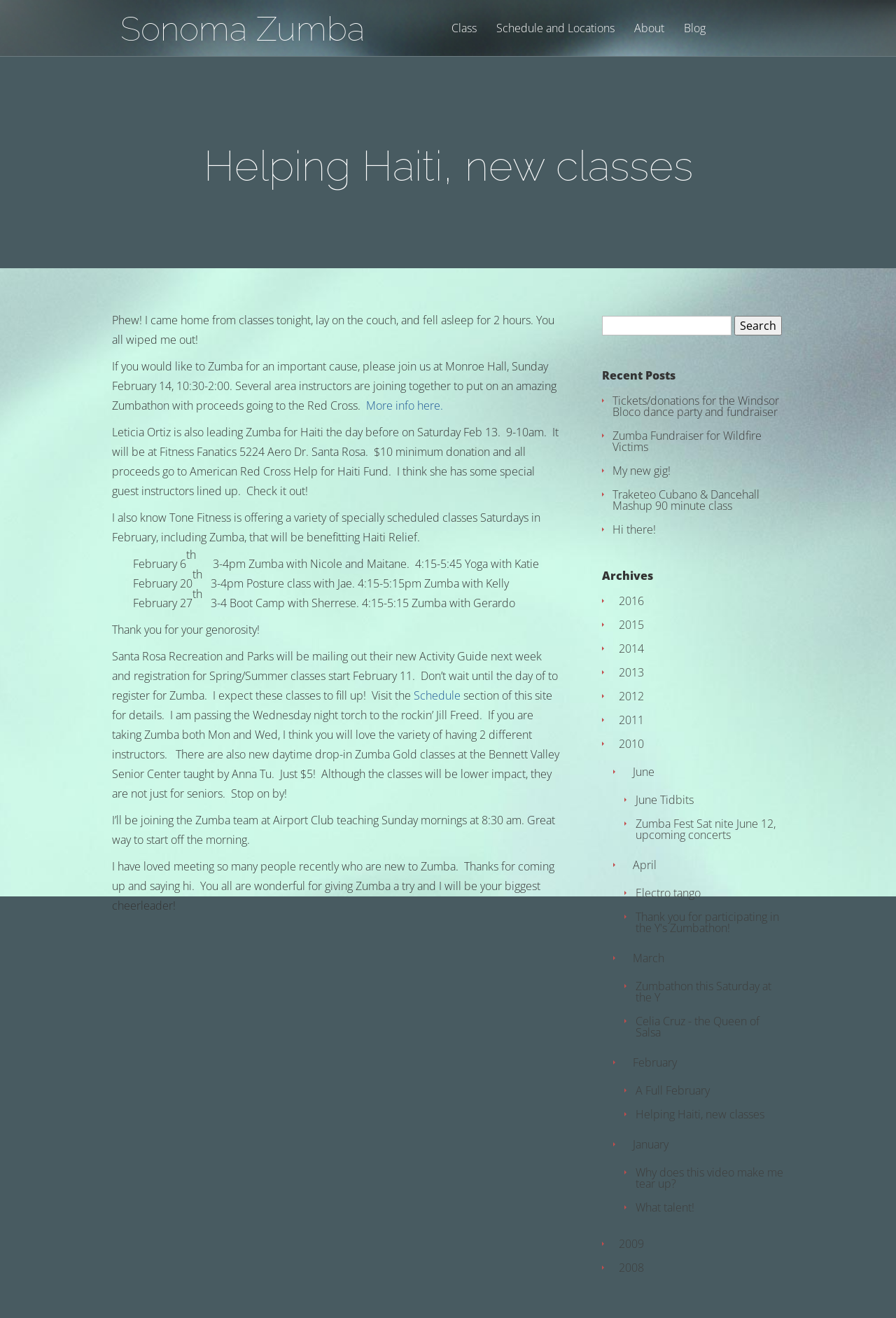Based on the element description parent_node: Search for: name="s", identify the bounding box coordinates for the UI element. The coordinates should be in the format (top-left x, top-left y, bottom-right x, bottom-right y) and within the 0 to 1 range.

[0.672, 0.24, 0.816, 0.255]